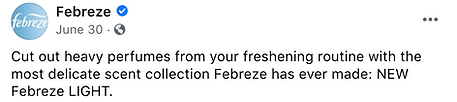Provide a short, one-word or phrase answer to the question below:
What kind of customers is Febreze targeting with Febreze LIGHT?

those who prefer subtlety